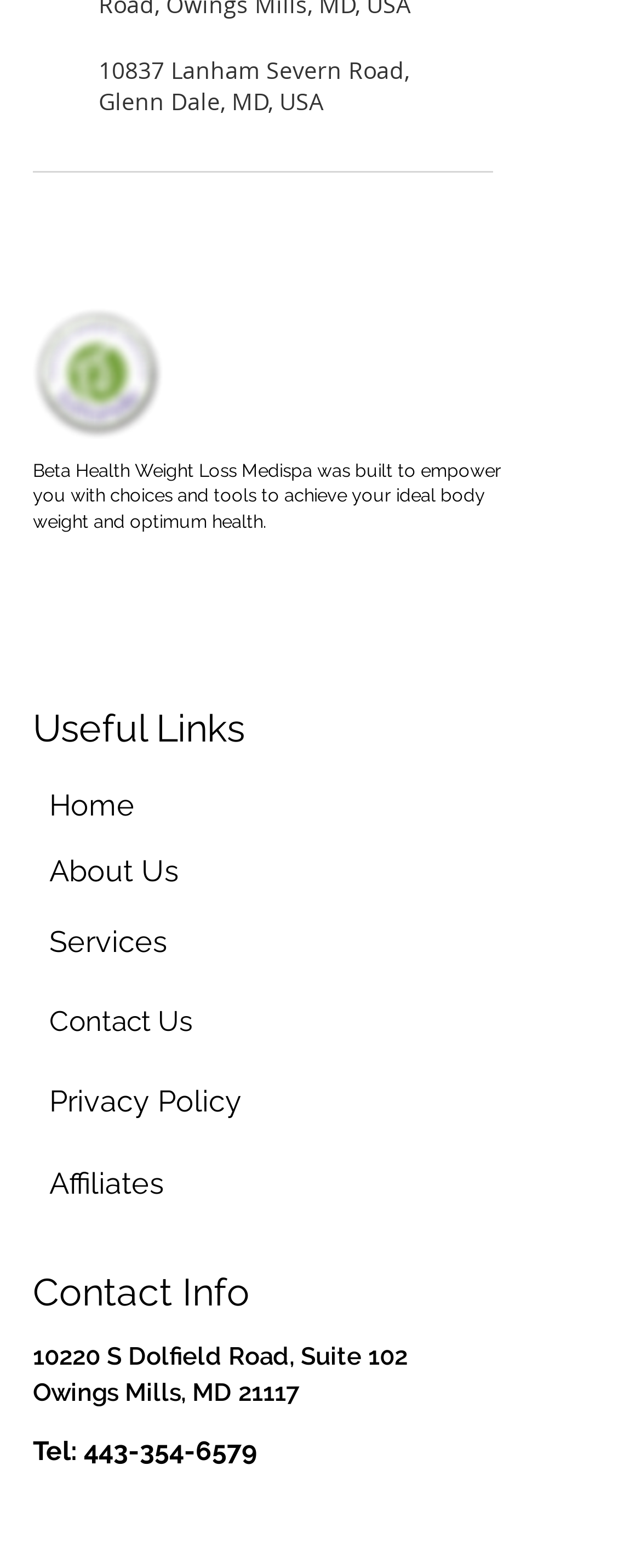Please identify the bounding box coordinates of the clickable area that will allow you to execute the instruction: "Check Contact Info".

[0.051, 0.807, 0.821, 0.841]